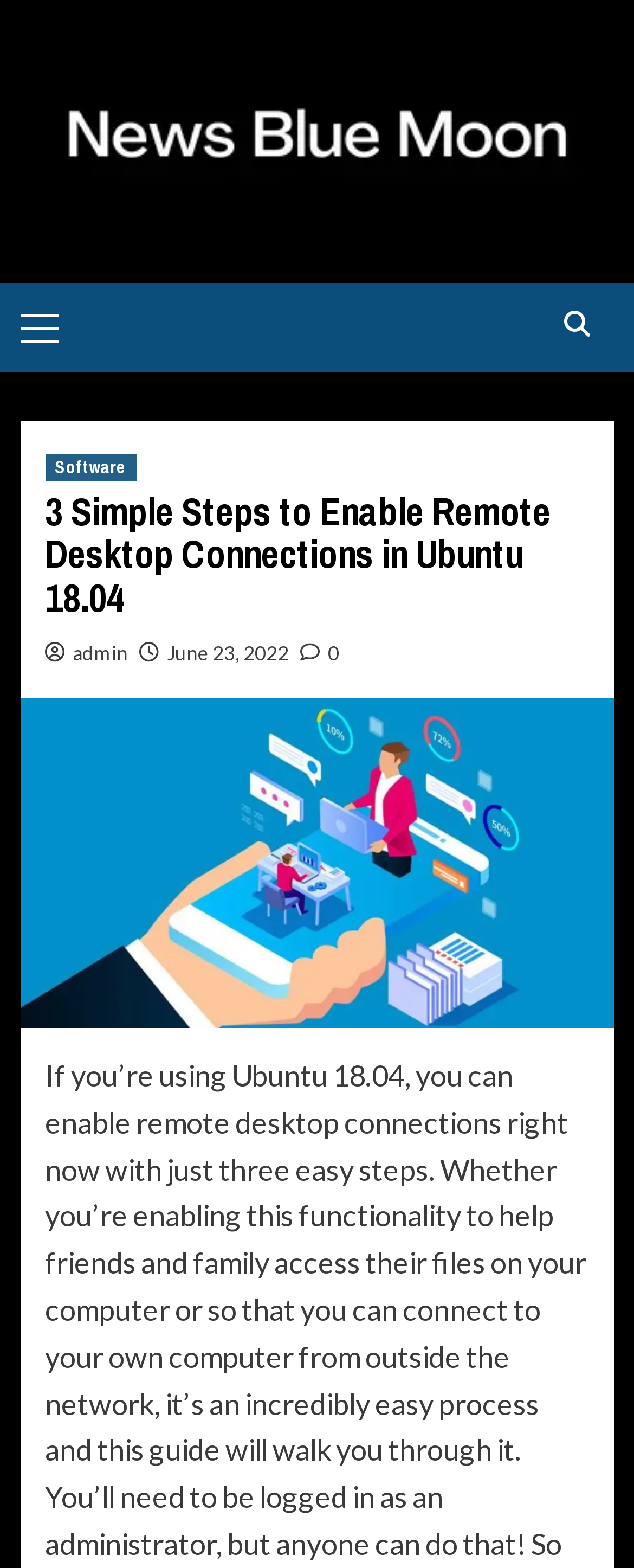Please answer the following question using a single word or phrase: 
How many comments does the article have?

0